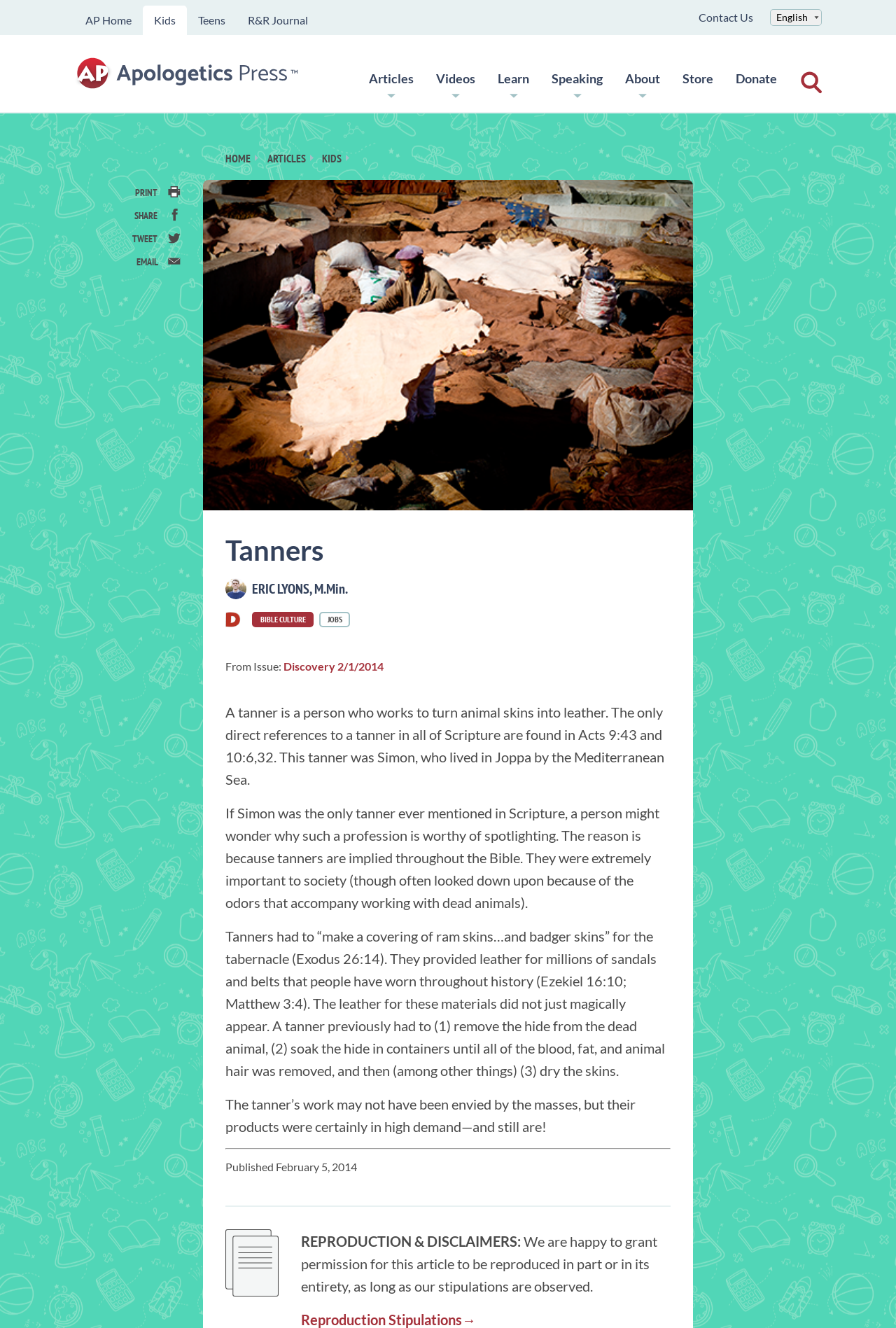Describe all significant elements and features of the webpage.

The webpage is about tanners, with the title "Tanners" at the top. The page has a navigation menu at the top with links to "AP Home", "Kids", "Teens", "R&R Journal", and "Contact Us". Below the navigation menu, there is a section with links to "Apologetics Press", "Articles", "Videos", "Learn", "Speaking", "About", "Store", and "Donate". 

On the left side of the page, there is a figure, likely an image, that takes up about half of the page's width. Above the figure, there are links to "HOME", "ARTICLES", "KIDS", and a few social media sharing links. 

The main content of the page is a series of paragraphs that discuss the profession of tanning, its importance in society, and its references in the Bible. The text explains that a tanner is someone who works to turn animal skins into leather and that the only direct references to a tanner in the Bible are found in Acts 9:43 and 10:6,32. The text also describes the process of tanning, including removing the hide from the dead animal, soaking the hide, and drying the skins.

Below the main content, there is a separator line, followed by a section with the publication date and a disclaimer about reproducing the article. There is also an image of a copied sheet of paper at the bottom of the page.